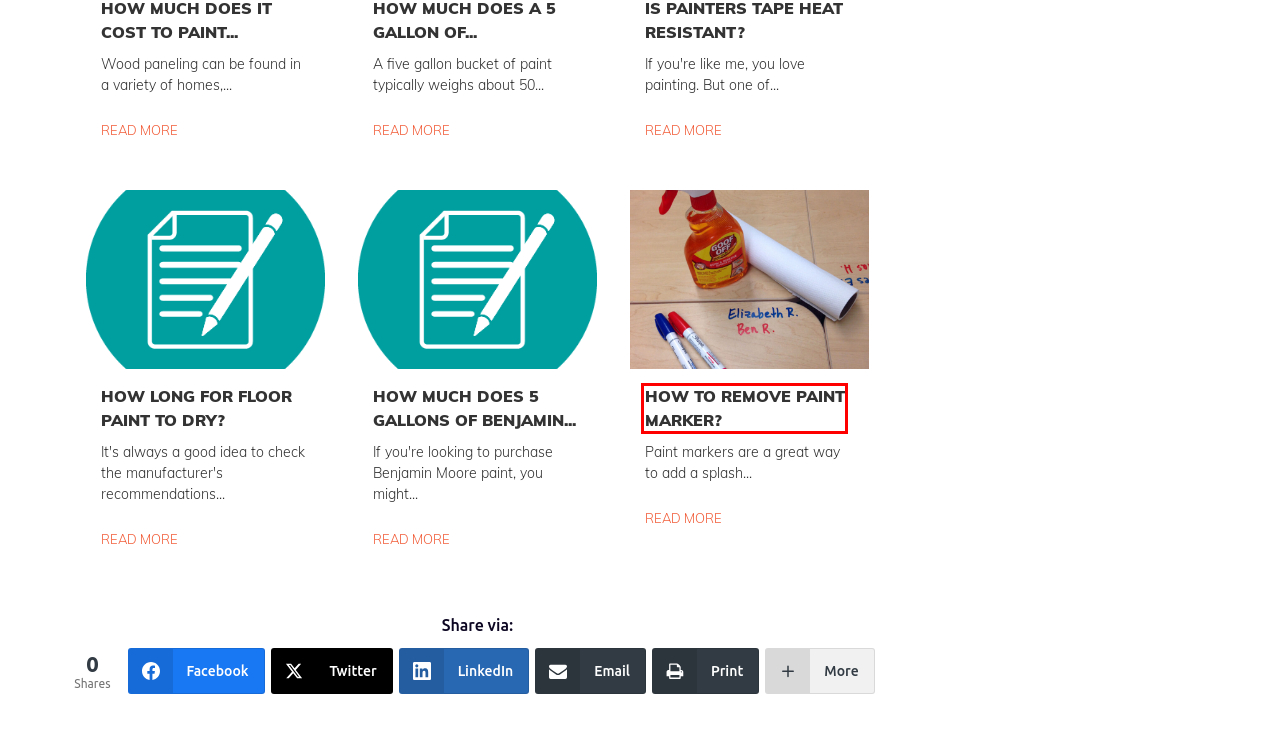Analyze the screenshot of a webpage featuring a red rectangle around an element. Pick the description that best fits the new webpage after interacting with the element inside the red bounding box. Here are the candidates:
A. DMCA
B. Acrylic Paint
C. Privacy Policy
D. How Long For Floor Paint To Dry?
E. Paints FAQs
F. How Much Does 5 Gallons Of Benjamin Moore Paint Cost?
G. How To Remove Paint Marker?
H. About Us

G